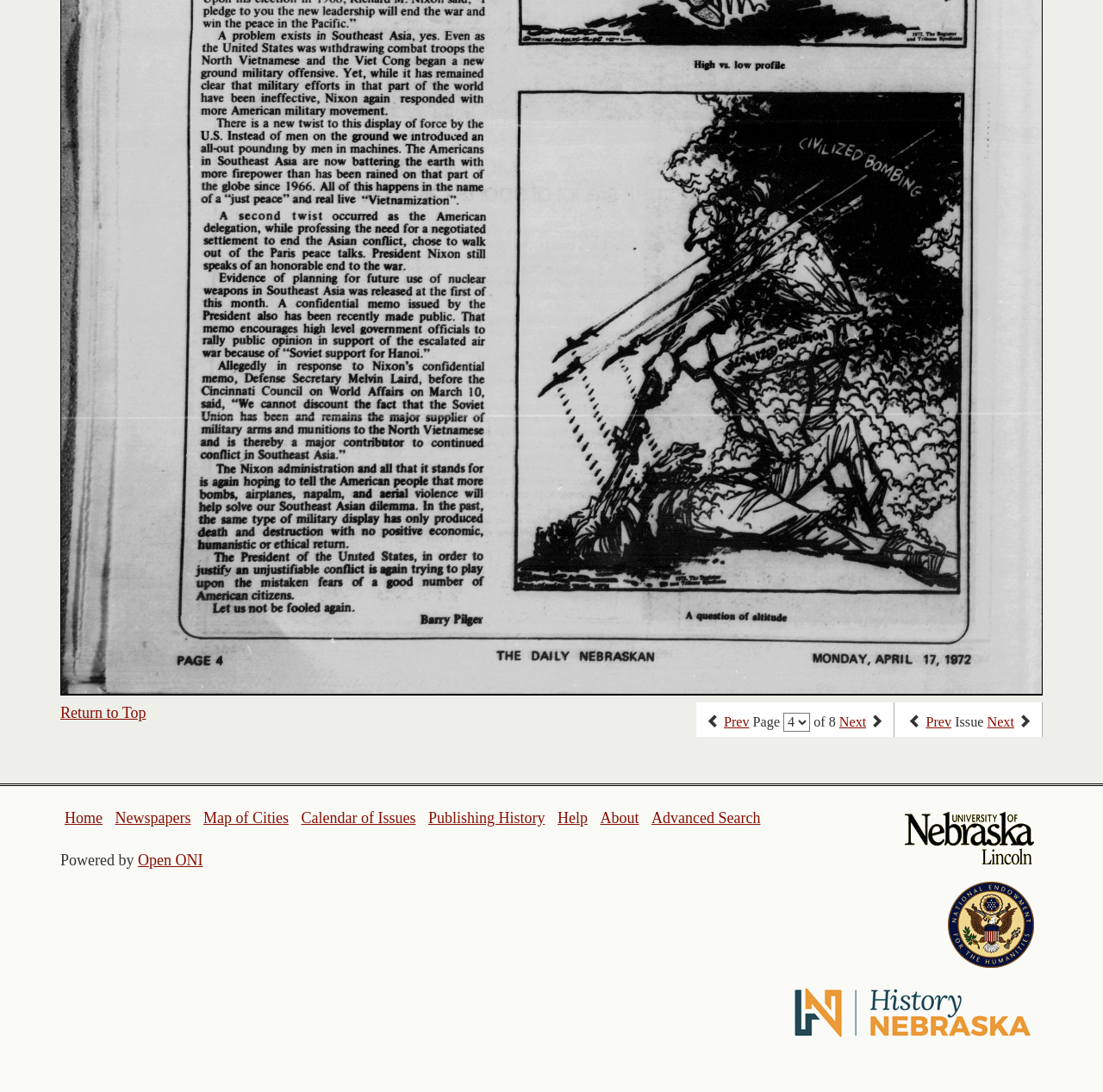What is the name of the university logo displayed?
Please provide a comprehensive answer to the question based on the webpage screenshot.

The university logo displayed can be identified by looking at the image element with the description 'University of Nebraska Lincoln logo' which is located at the top right corner of the page.